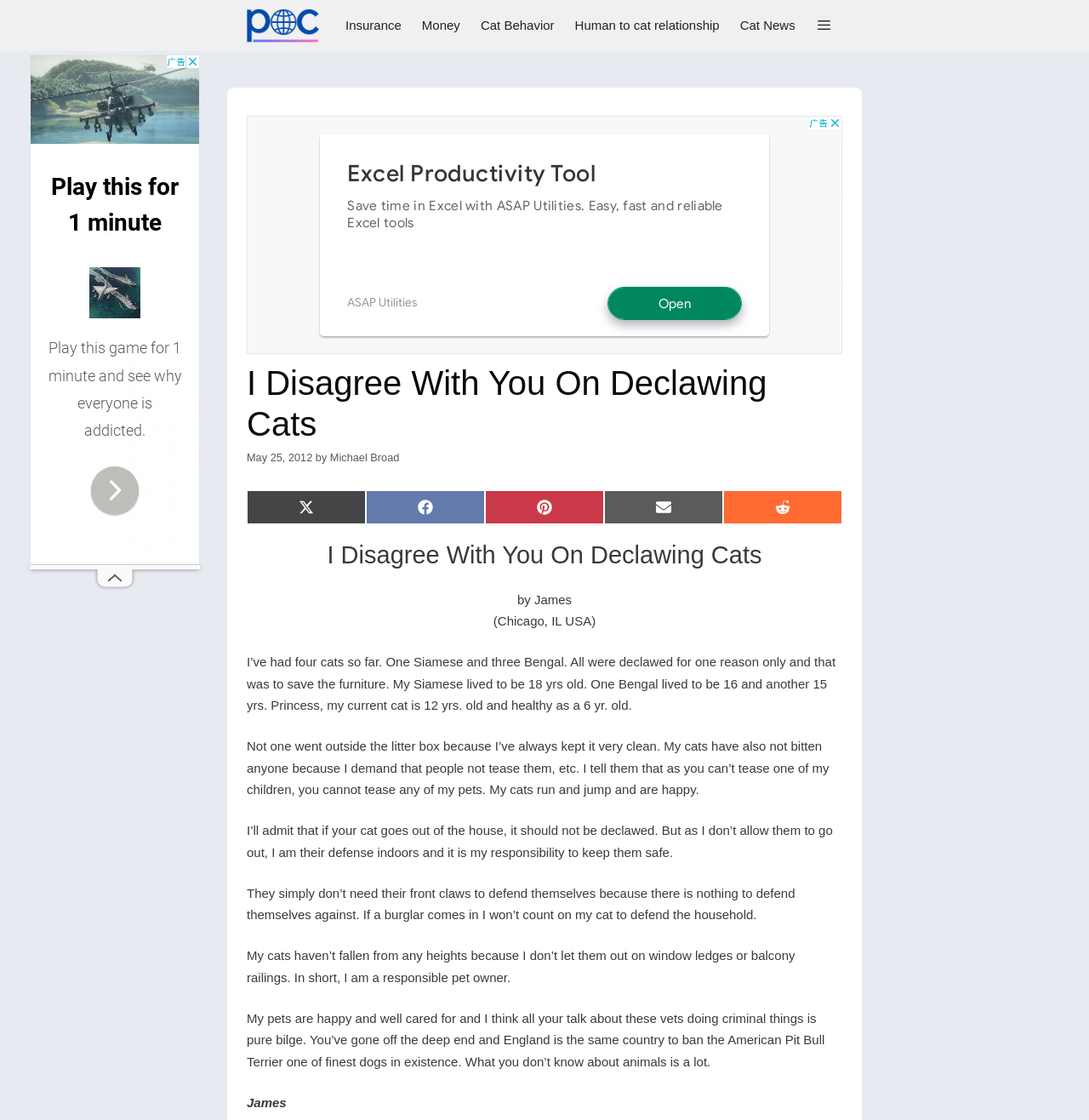How many cats has the author had?
Based on the image, give a concise answer in the form of a single word or short phrase.

Four